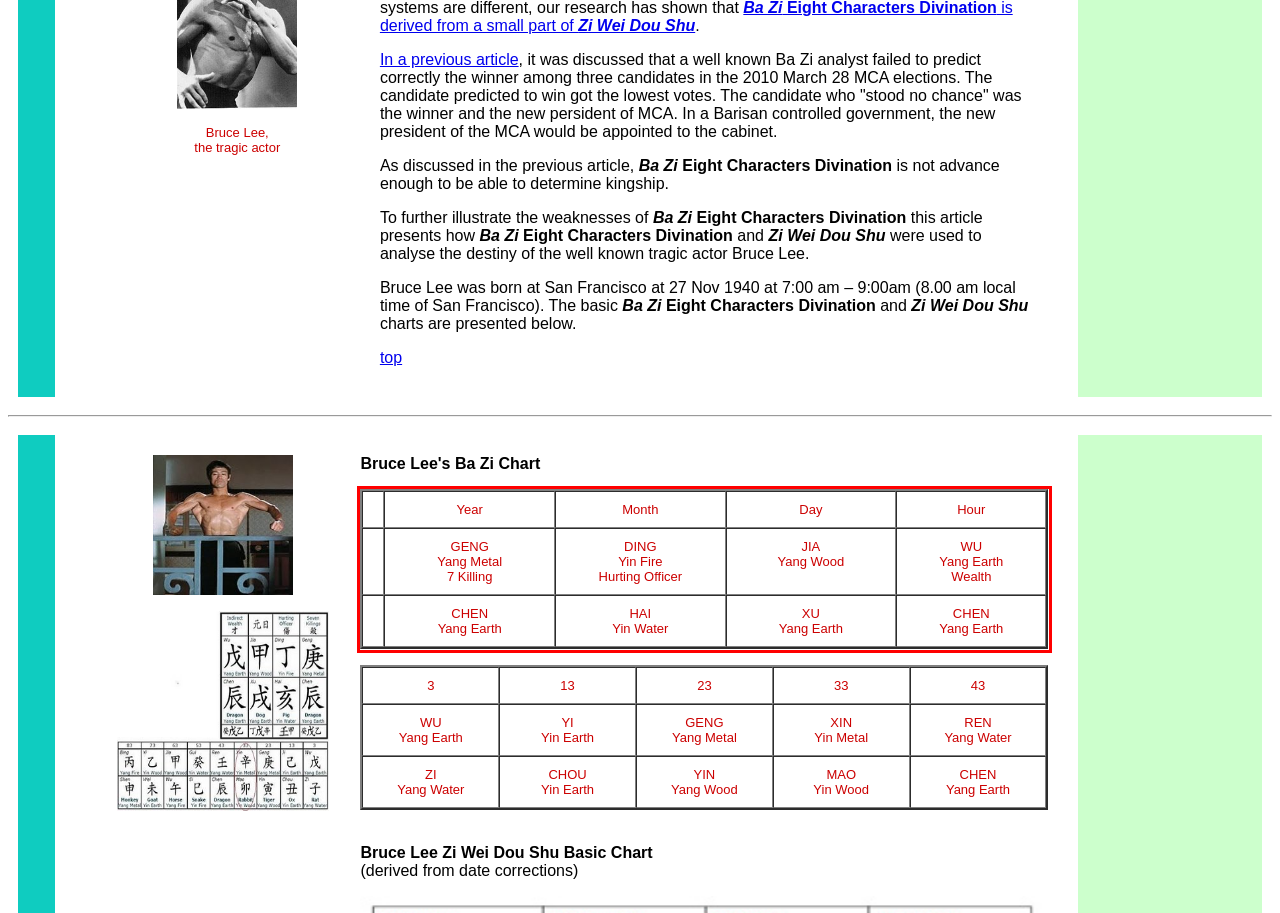Given a screenshot of a webpage containing a red bounding box, perform OCR on the text within this red bounding box and provide the text content.

Year Month Day Hour GENG Yang Metal 7 Killing DING Yin Fire Hurting Officer JIA Yang Wood WU Yang Earth Wealth CHEN Yang Earth HAI Yin Water XU Yang Earth CHEN Yang Earth